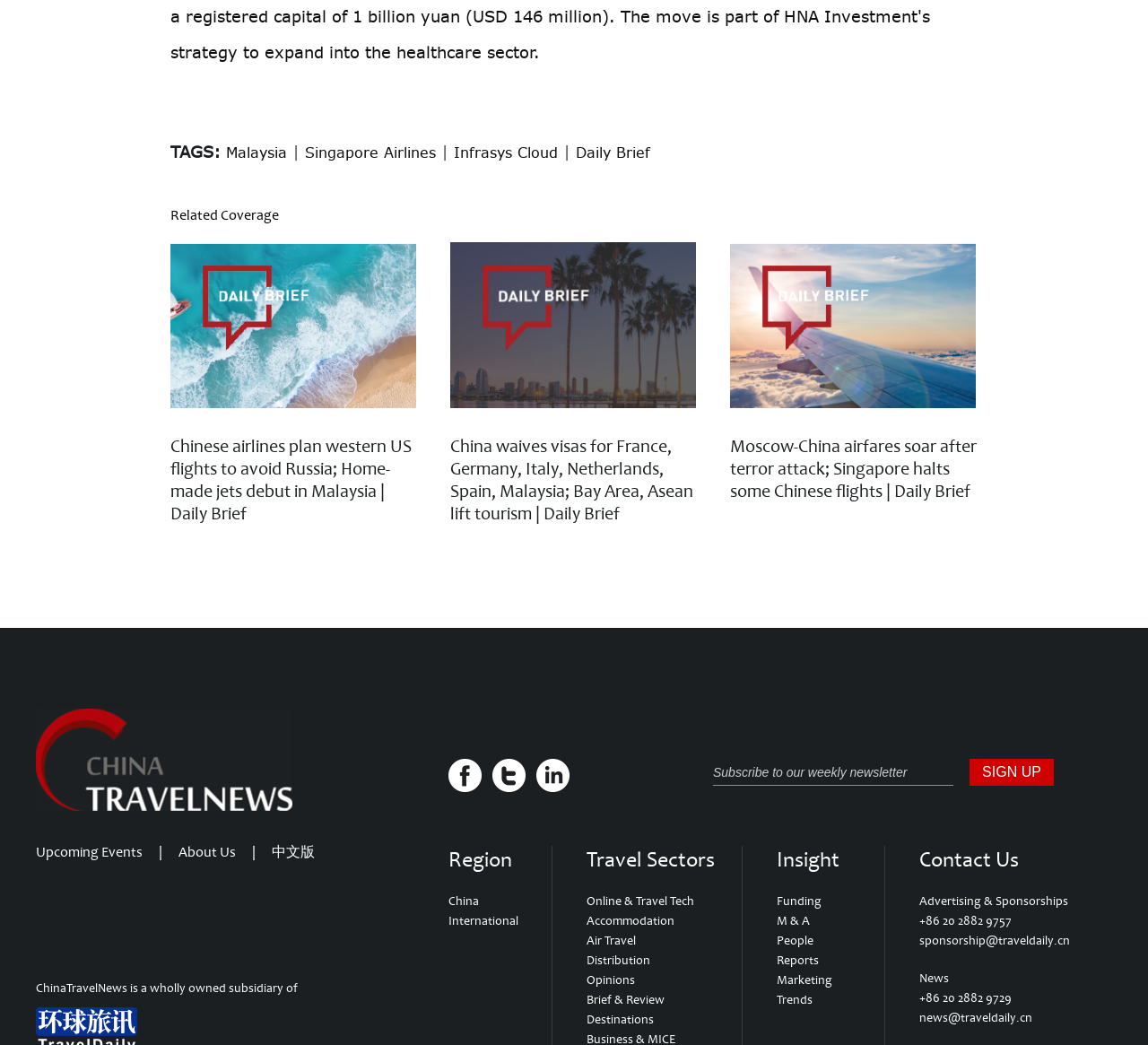Find and indicate the bounding box coordinates of the region you should select to follow the given instruction: "Subscribe to the weekly newsletter".

[0.621, 0.727, 0.83, 0.752]